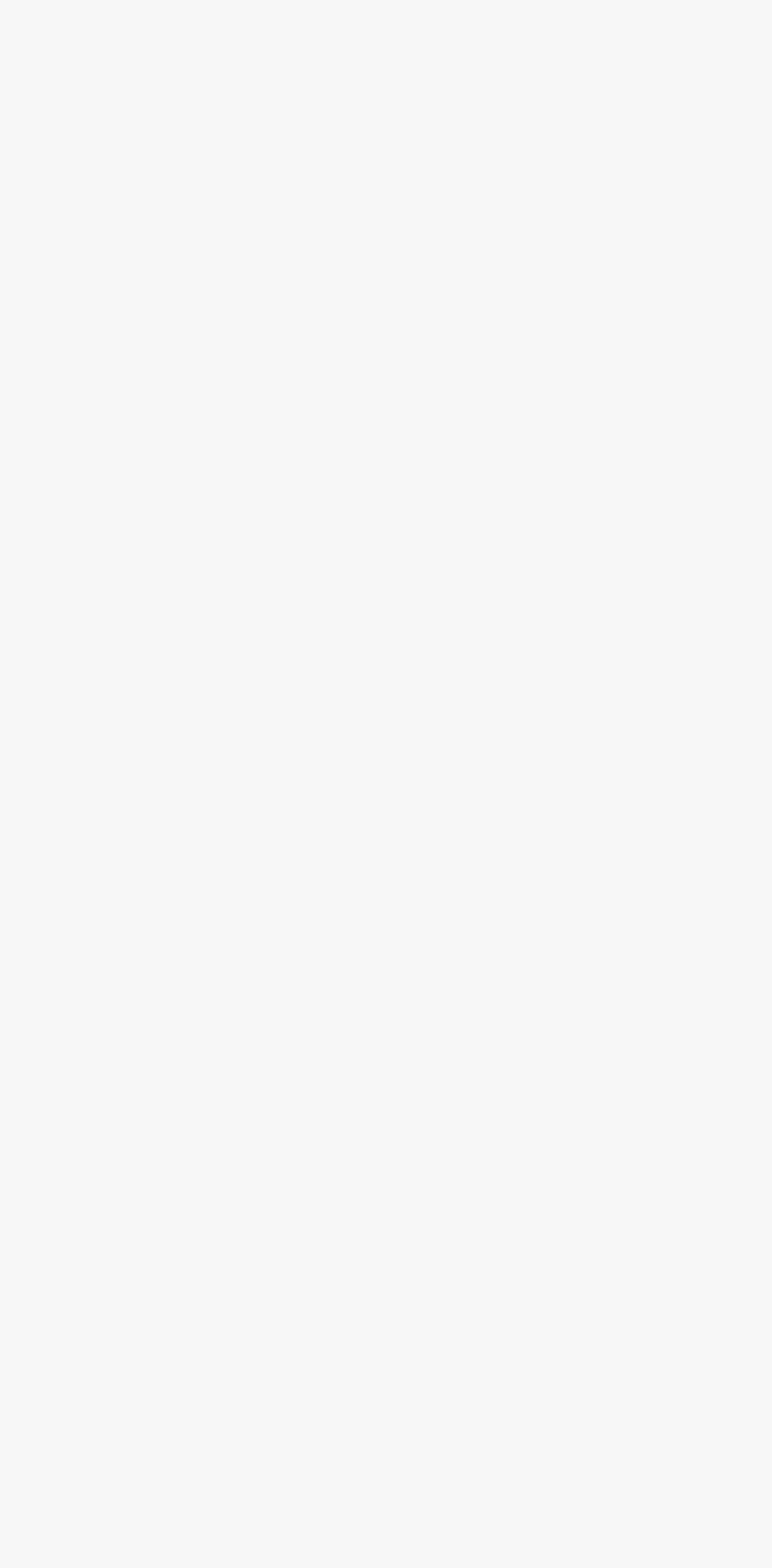Please specify the bounding box coordinates in the format (top-left x, top-left y, bottom-right x, bottom-right y), with values ranging from 0 to 1. Identify the bounding box for the UI component described as follows: News

[0.108, 0.591, 0.205, 0.616]